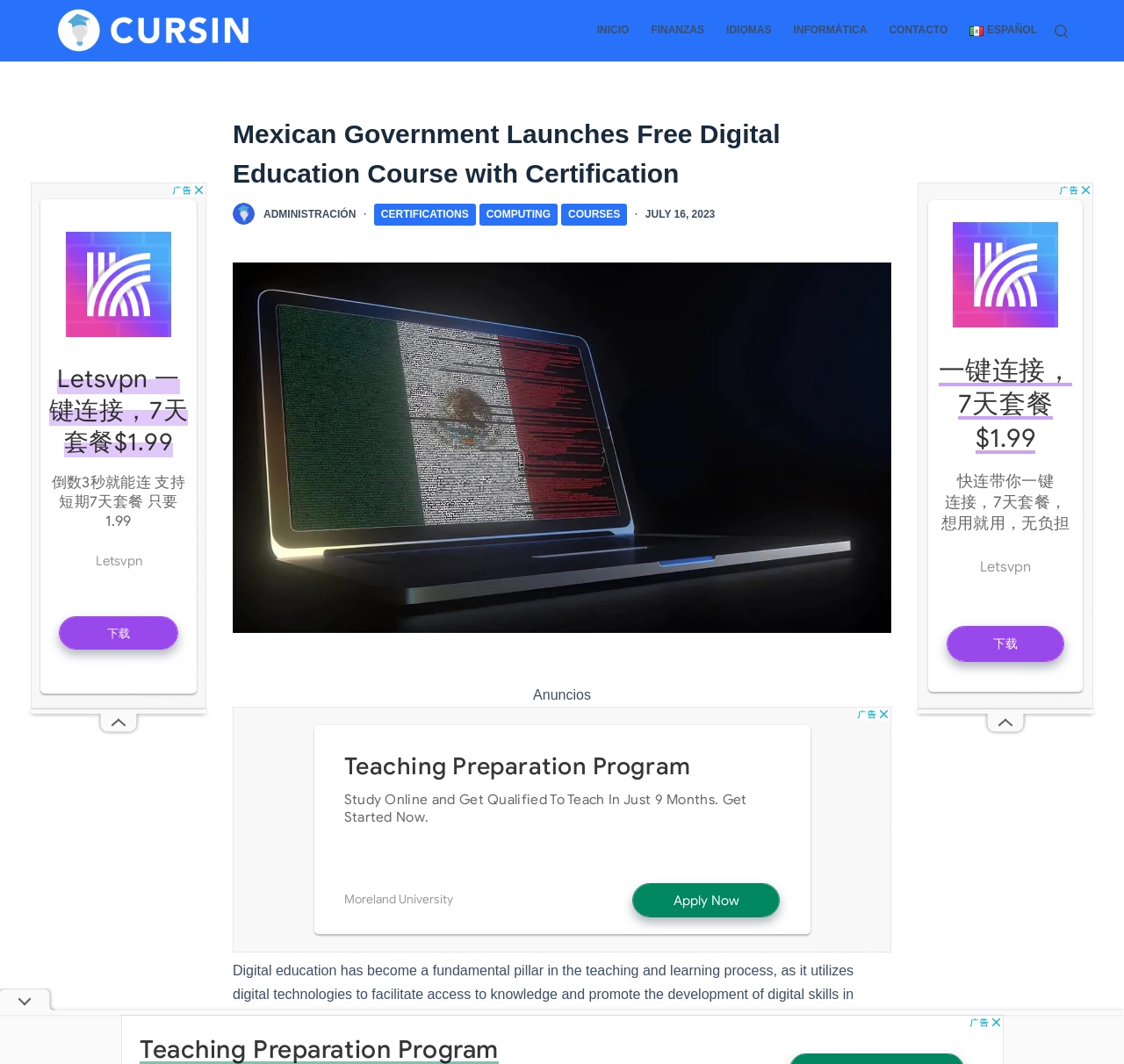Can you find the bounding box coordinates for the element that needs to be clicked to execute this instruction: "click the 'Administración' link"? The coordinates should be given as four float numbers between 0 and 1, i.e., [left, top, right, bottom].

[0.207, 0.19, 0.227, 0.211]